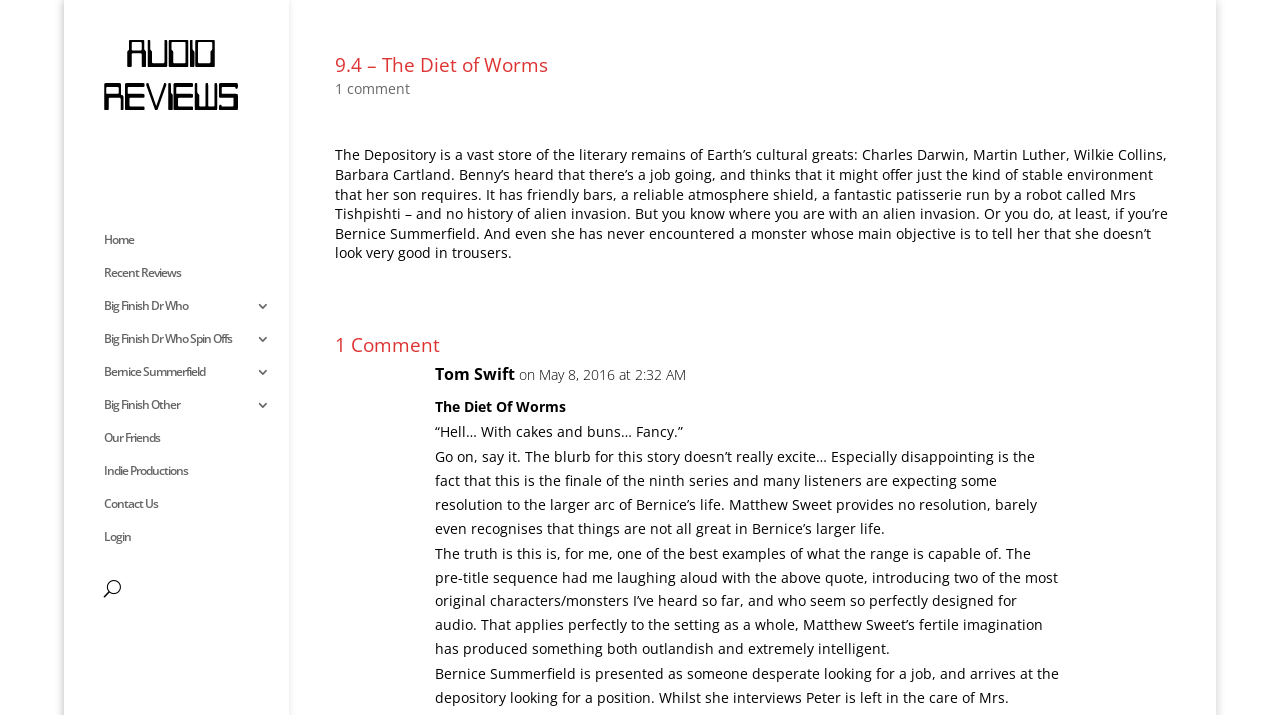Please find the bounding box coordinates of the element that must be clicked to perform the given instruction: "Click on the 'Home' link". The coordinates should be four float numbers from 0 to 1, i.e., [left, top, right, bottom].

[0.081, 0.326, 0.226, 0.372]